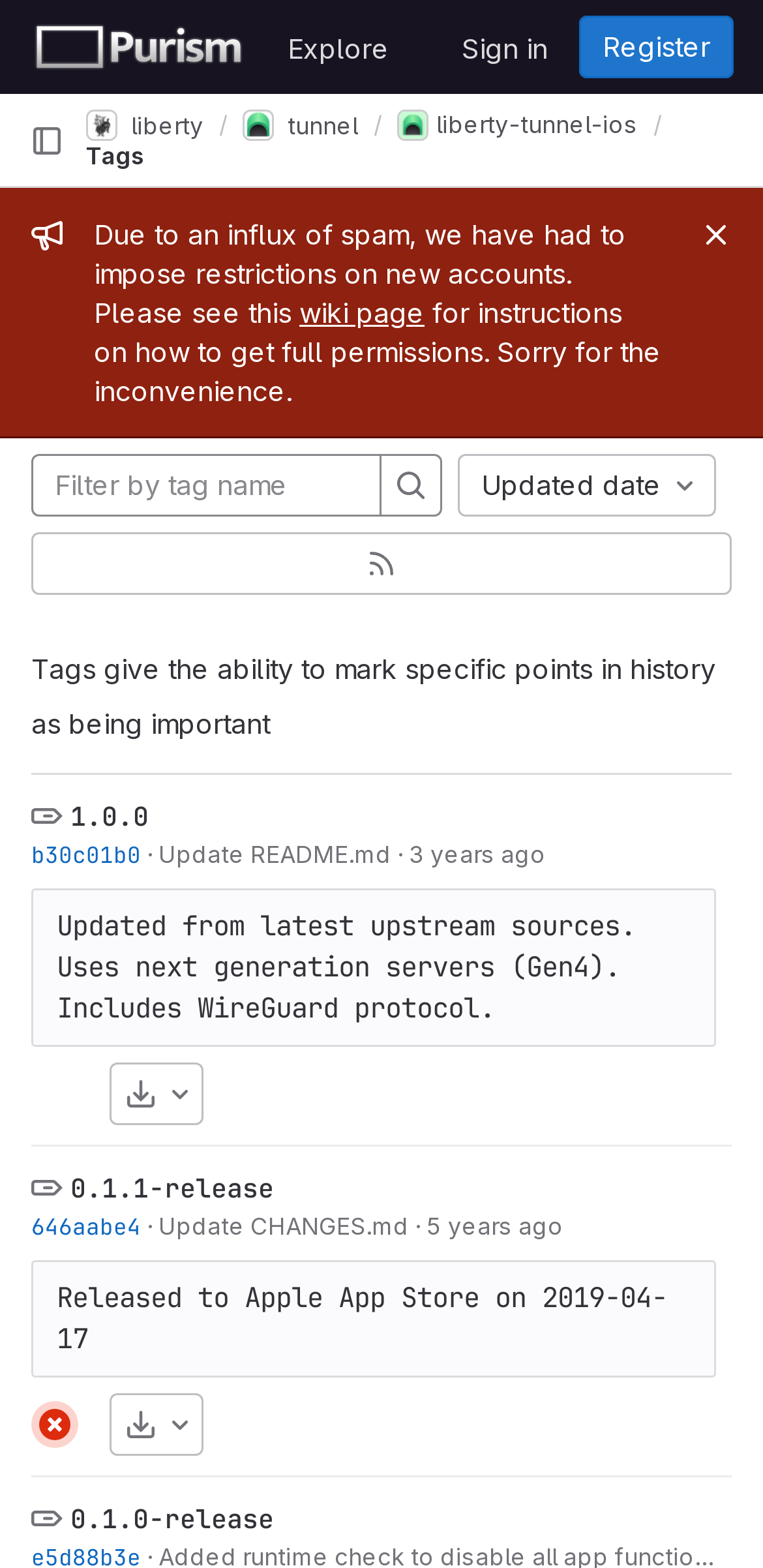Find the bounding box of the element with the following description: "parent_node: Admin message aria-label="Close"". The coordinates must be four float numbers between 0 and 1, formatted as [left, top, right, bottom].

[0.908, 0.135, 0.969, 0.165]